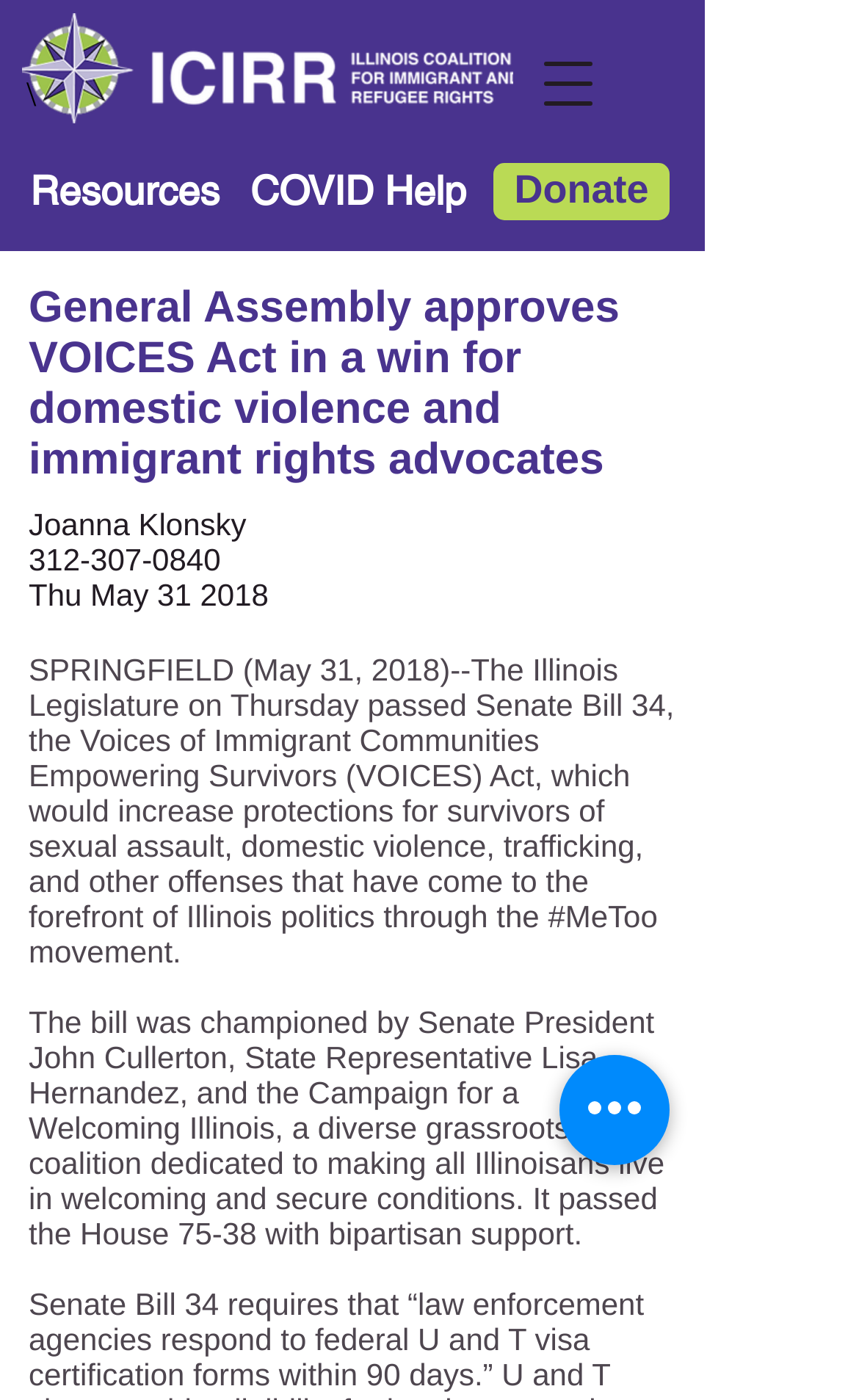What is the date of the article?
Based on the image, respond with a single word or phrase.

Thu May 31 2018